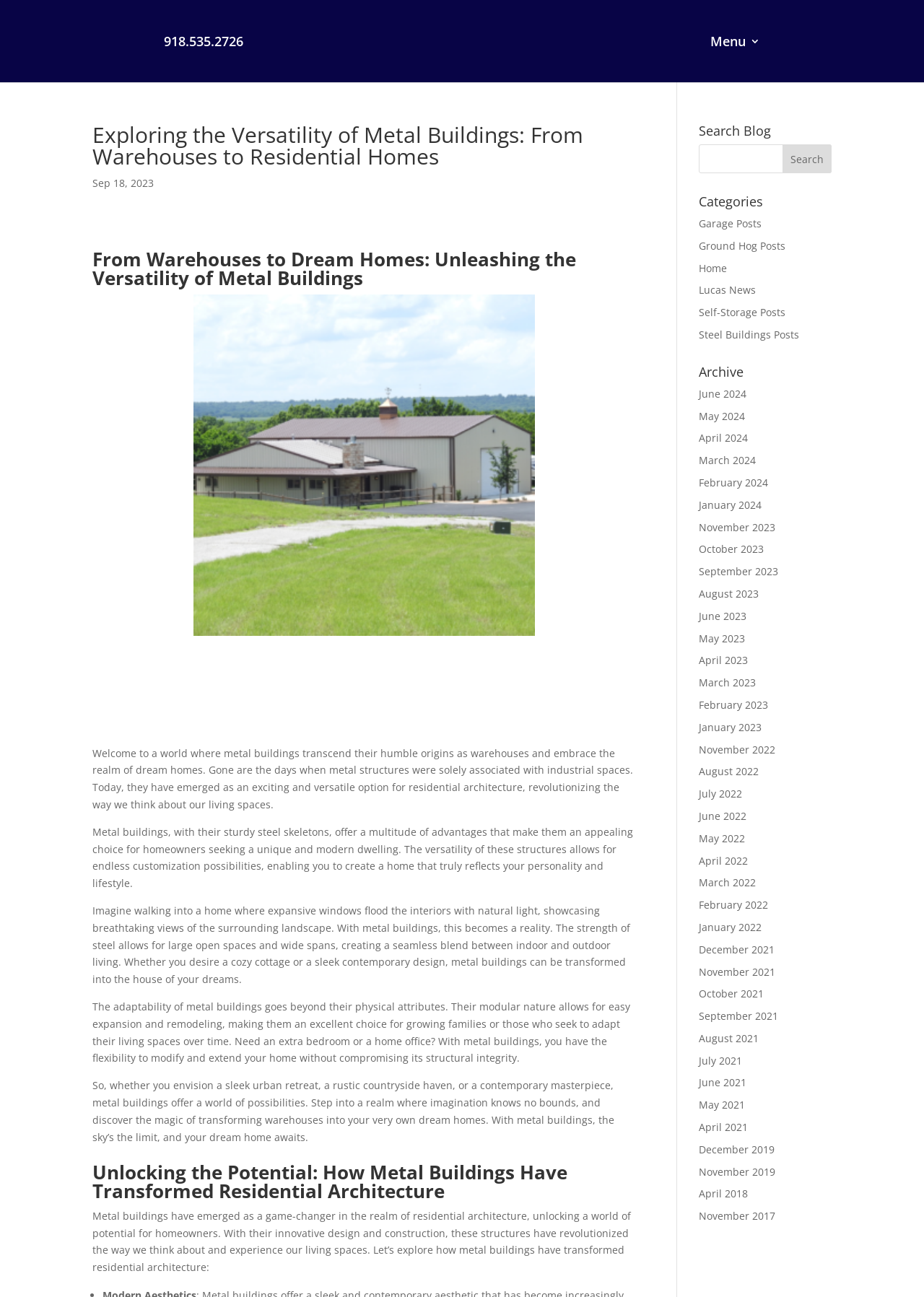What is the benefit of metal buildings?
Can you offer a detailed and complete answer to this question?

According to the article, one of the benefits of metal buildings is that they offer endless customization possibilities, allowing homeowners to create a home that truly reflects their personality and lifestyle.